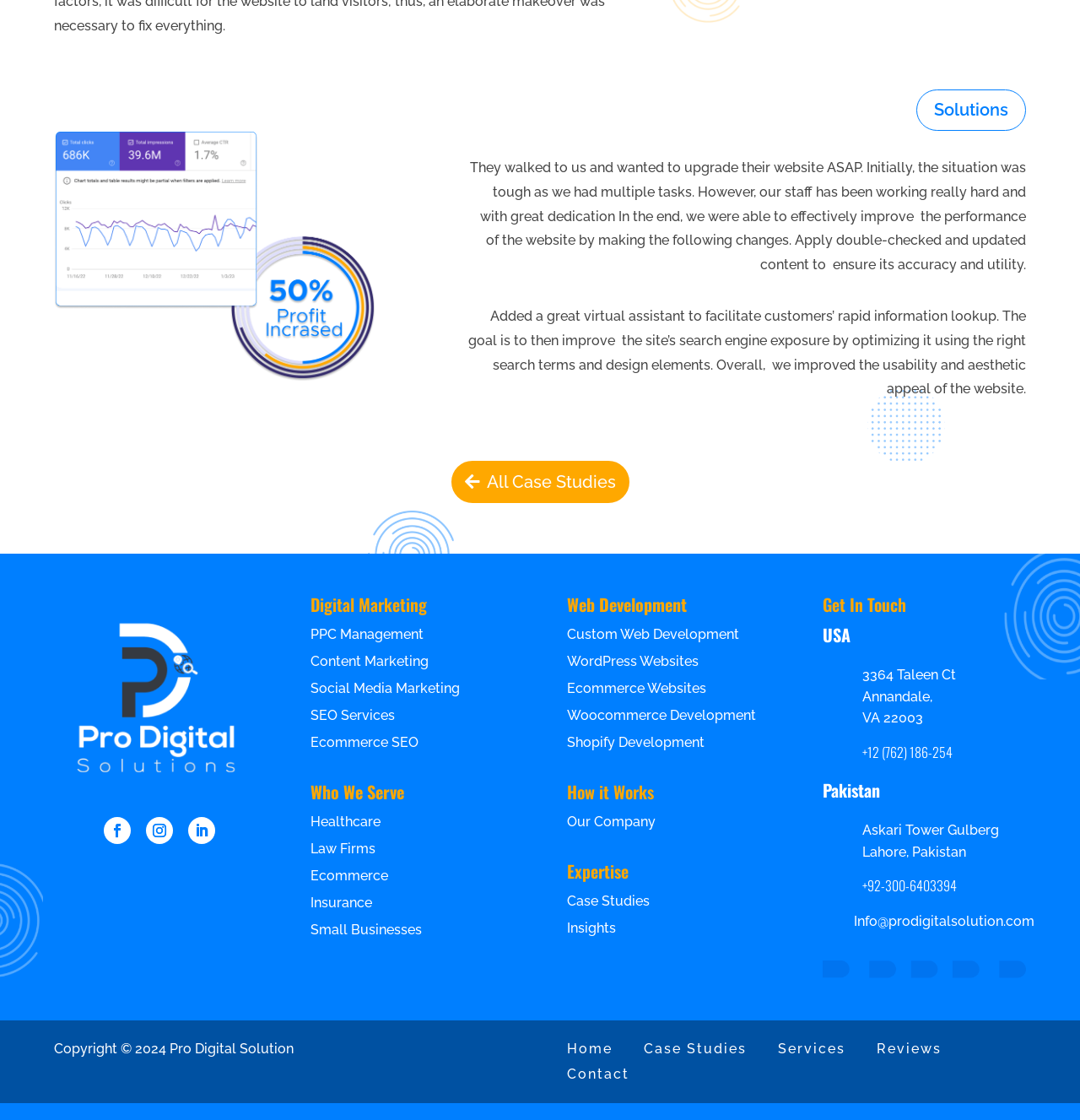From the webpage screenshot, predict the bounding box coordinates (top-left x, top-left y, bottom-right x, bottom-right y) for the UI element described here: parent_node: EMAIL ADDRESS* name="EMAIL" placeholder="example@example.com"

None